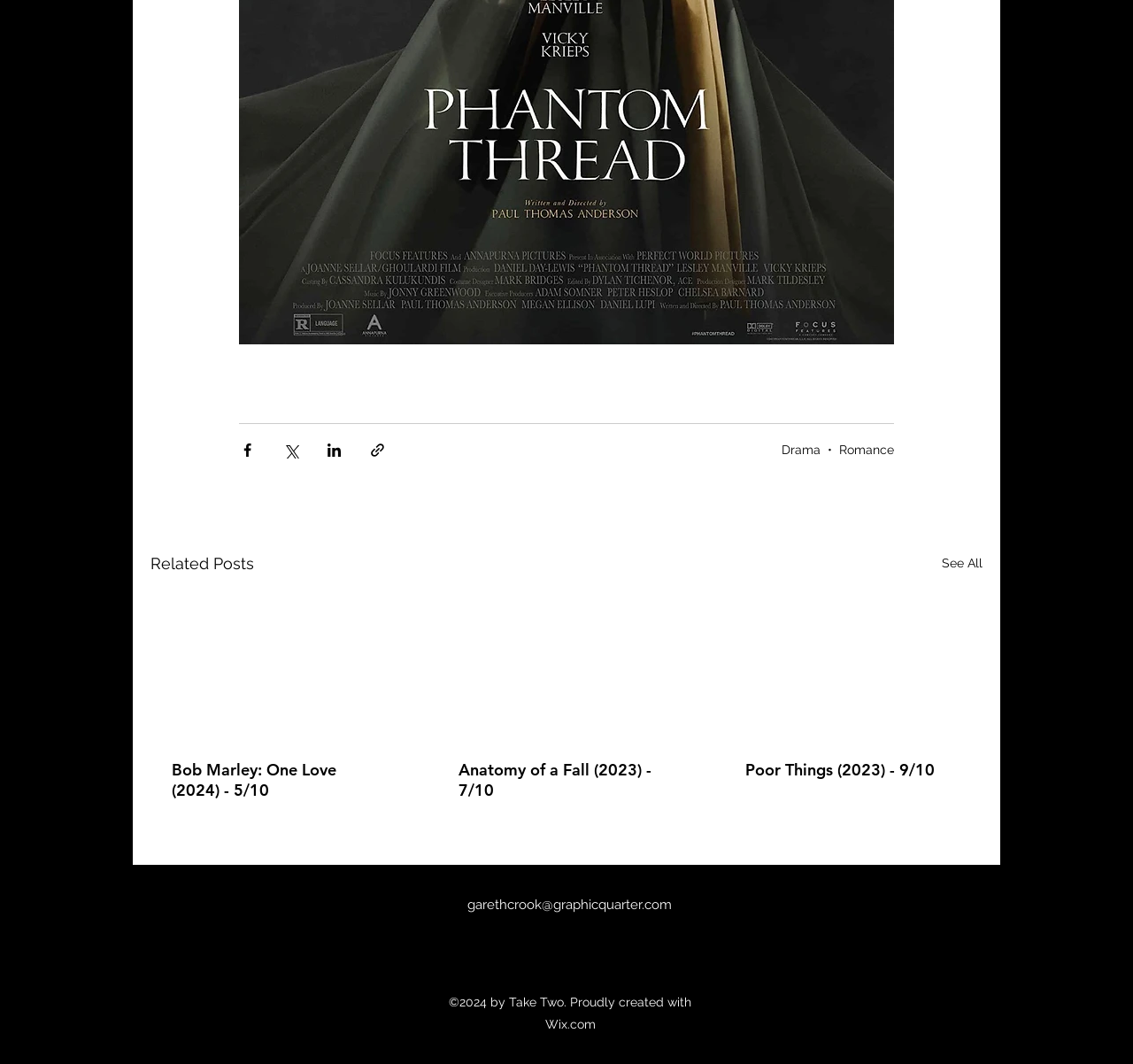Please identify the coordinates of the bounding box that should be clicked to fulfill this instruction: "Contact via email".

[0.412, 0.842, 0.593, 0.857]